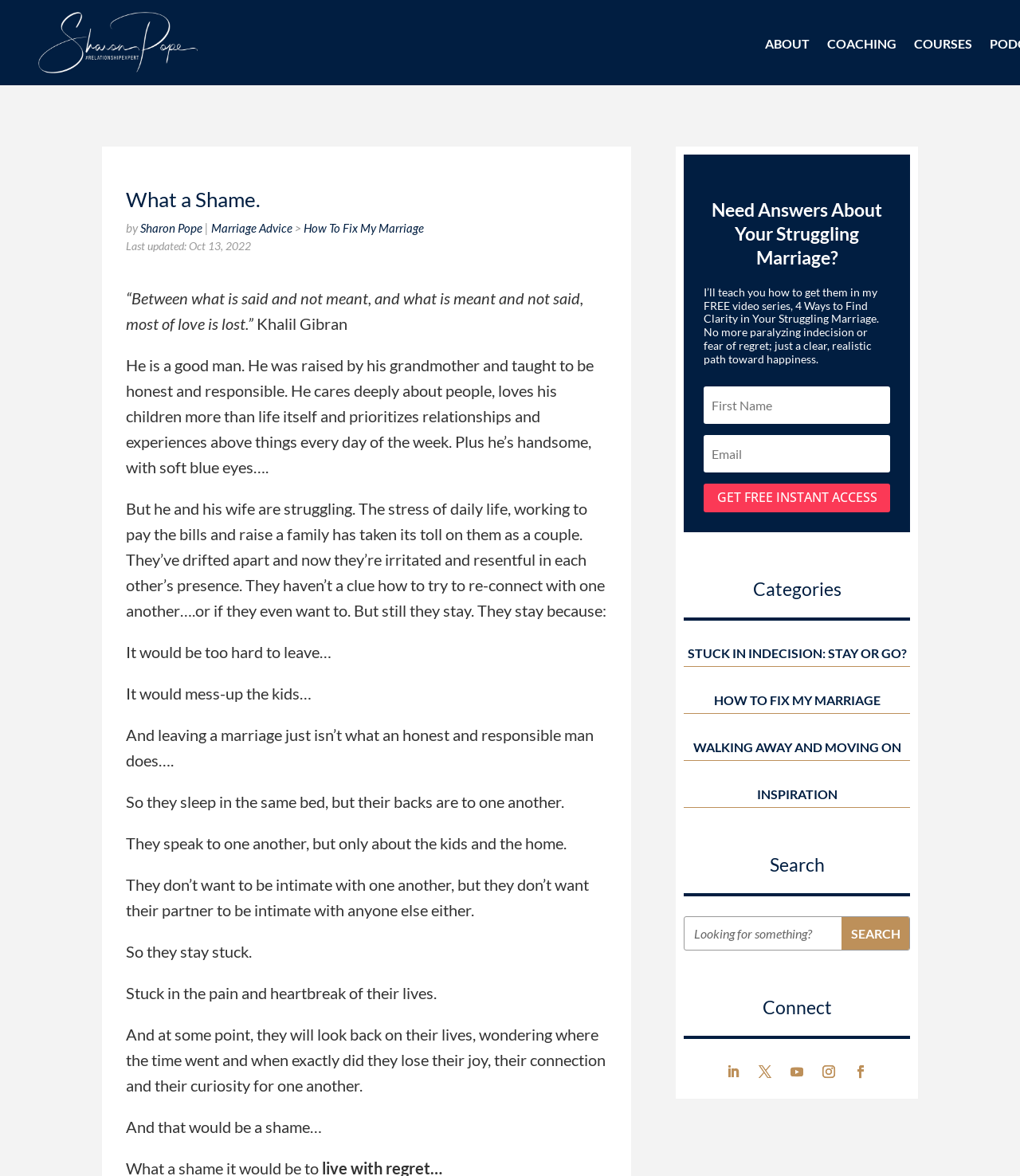Identify the bounding box coordinates of the part that should be clicked to carry out this instruction: "Enter your email in the text box".

[0.69, 0.328, 0.873, 0.36]